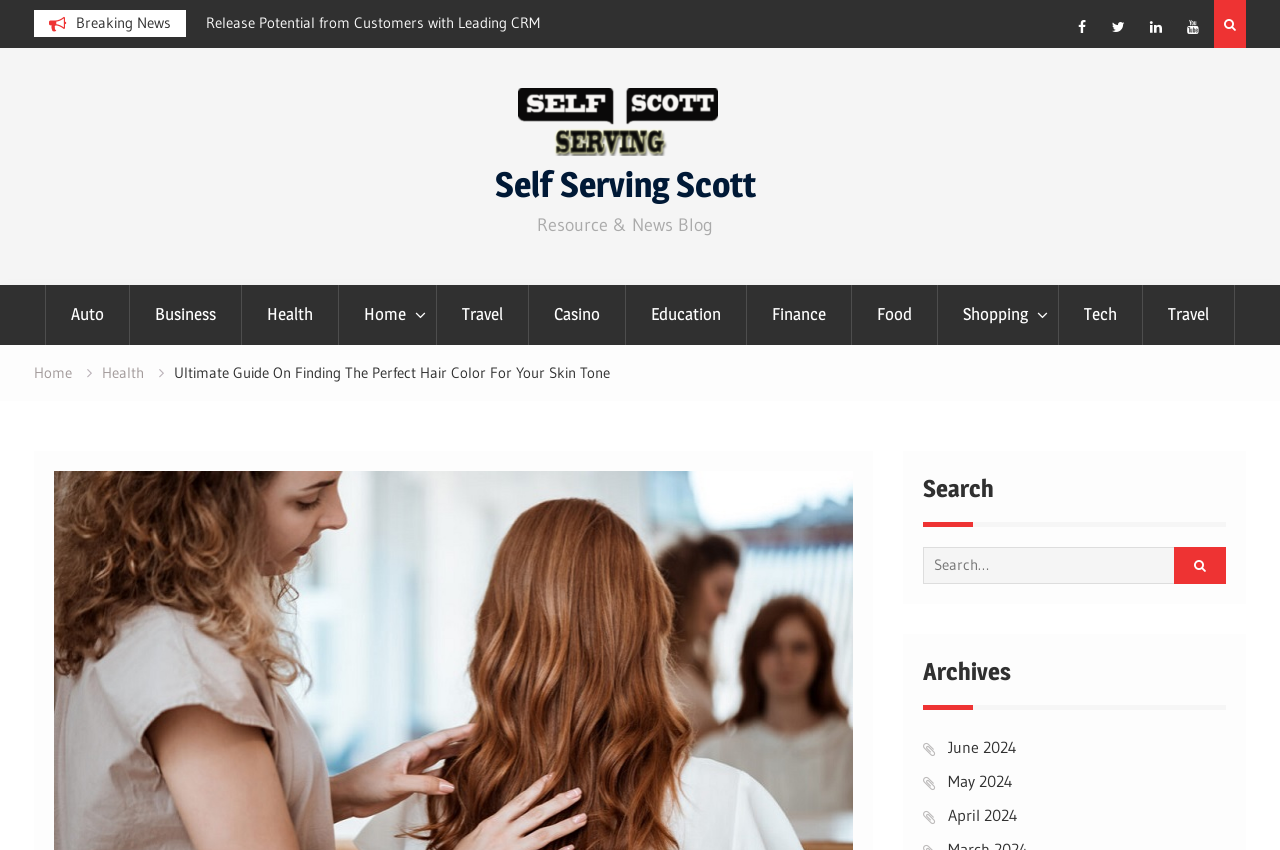What categories are available for news?
Please provide a single word or phrase based on the screenshot.

Auto, Business, Health, etc.